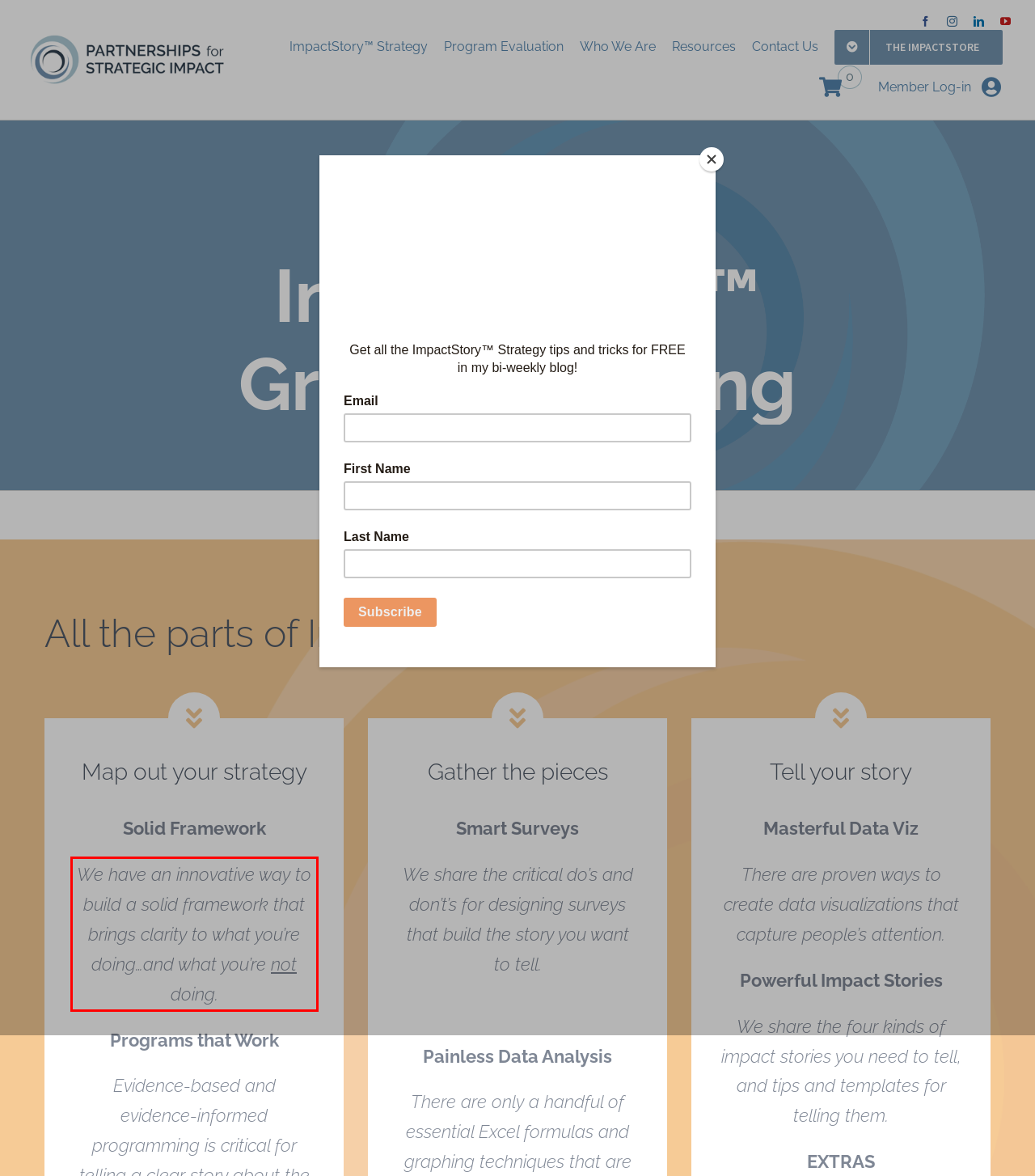Identify the red bounding box in the webpage screenshot and perform OCR to generate the text content enclosed.

We have an innovative way to build a solid framework that brings clarity to what you’re doing…and what you’re not doing.